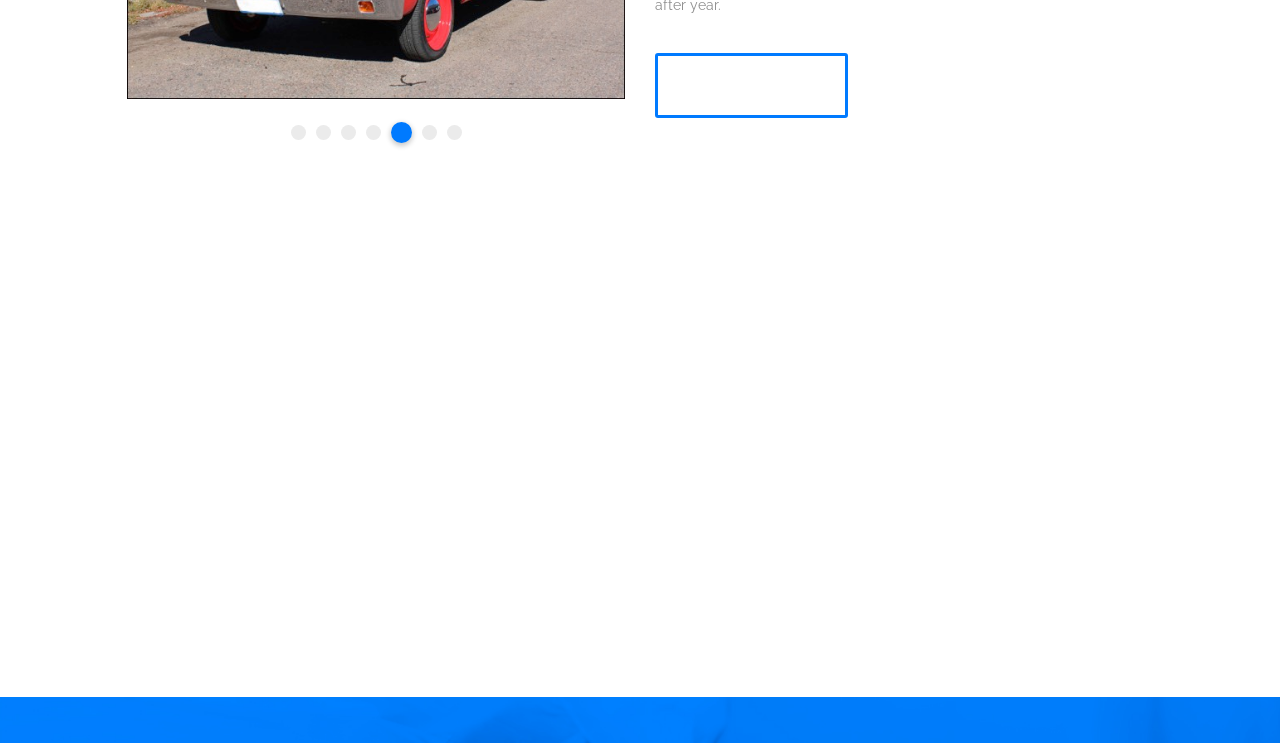Please determine the bounding box coordinates for the element with the description: "Home".

None